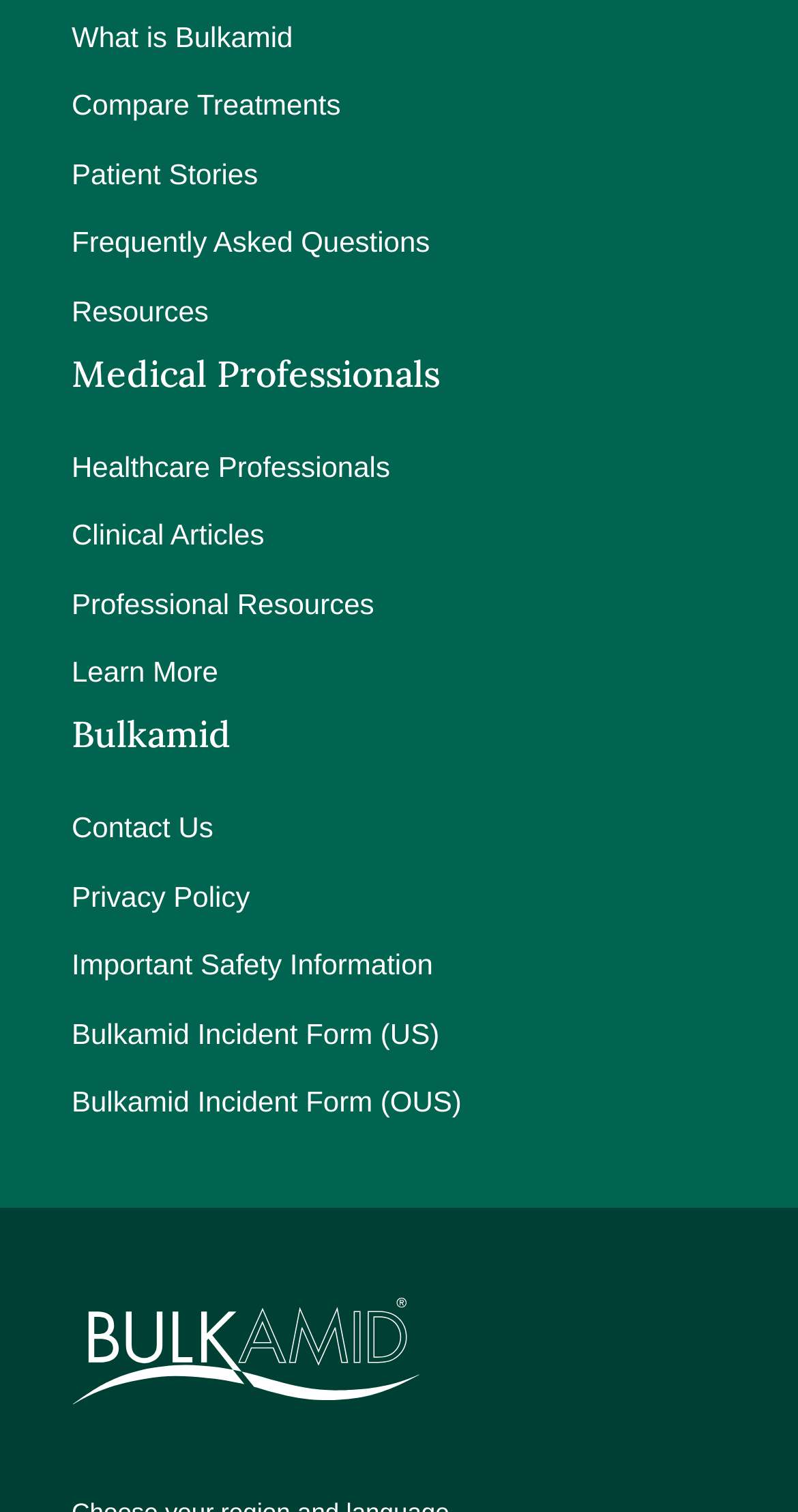Show the bounding box coordinates for the element that needs to be clicked to execute the following instruction: "View Patient Stories". Provide the coordinates in the form of four float numbers between 0 and 1, i.e., [left, top, right, bottom].

[0.09, 0.092, 0.91, 0.137]